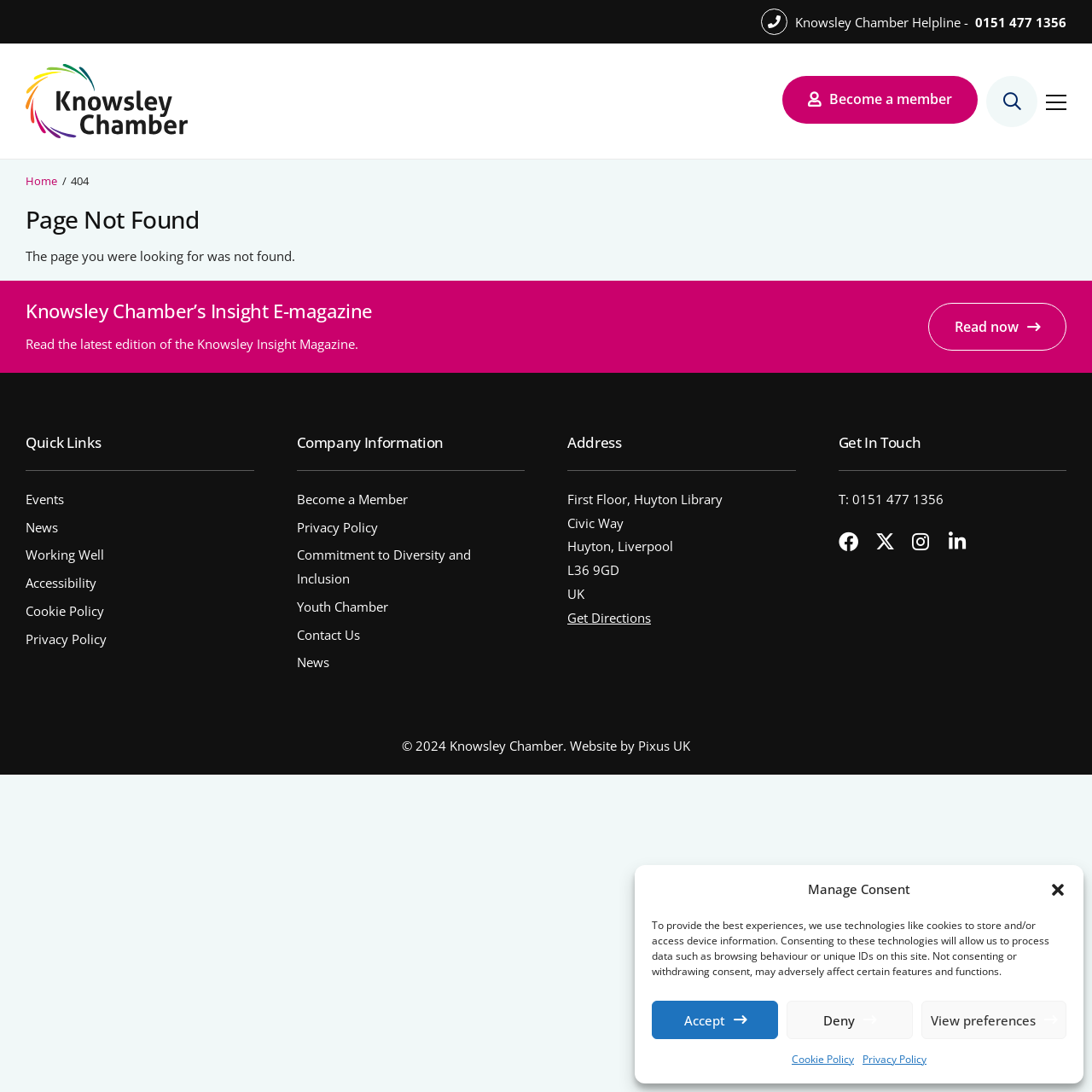Identify the bounding box coordinates for the region of the element that should be clicked to carry out the instruction: "Get directions to the office". The bounding box coordinates should be four float numbers between 0 and 1, i.e., [left, top, right, bottom].

[0.52, 0.555, 0.729, 0.577]